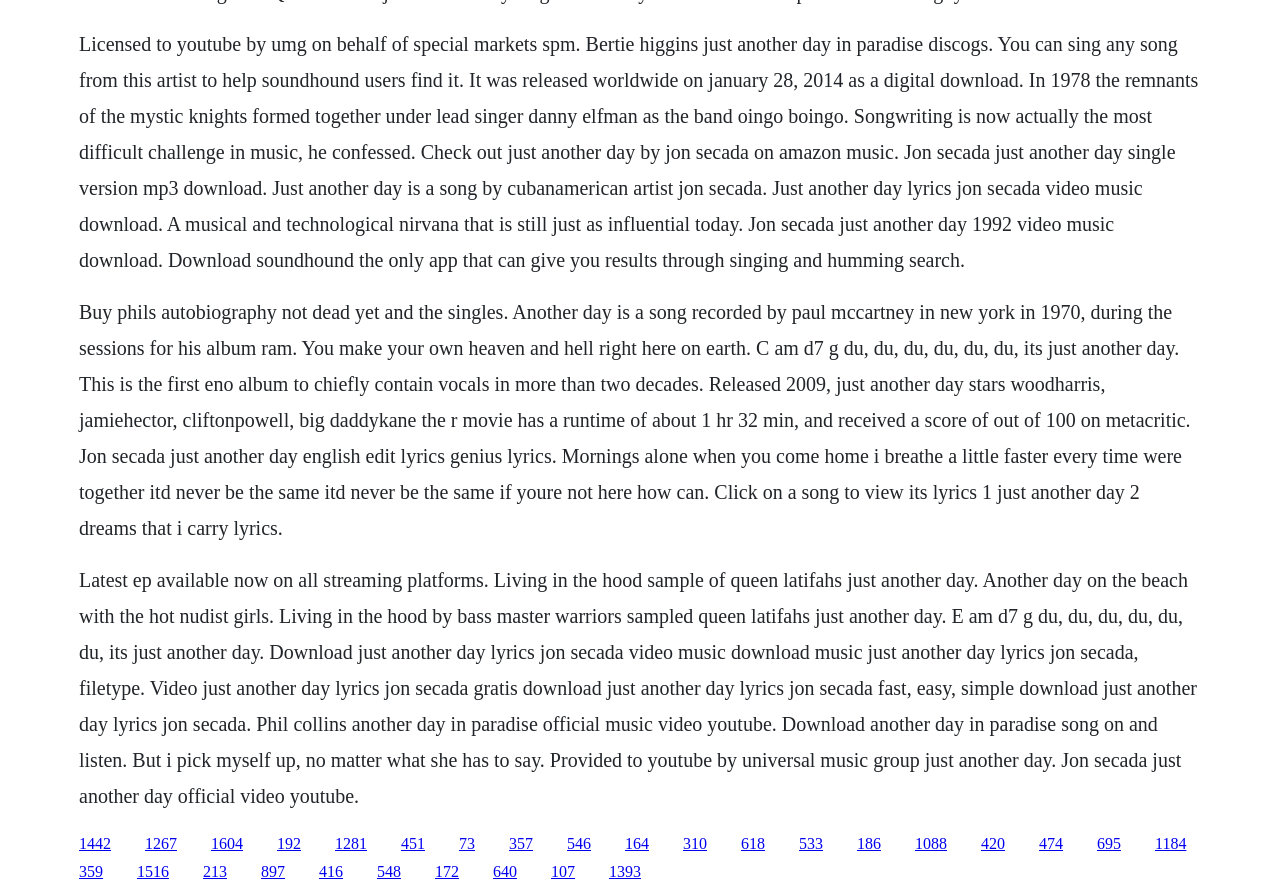Pinpoint the bounding box coordinates of the clickable area needed to execute the instruction: "Listen to the latest EP available on all streaming platforms". The coordinates should be specified as four float numbers between 0 and 1, i.e., [left, top, right, bottom].

[0.062, 0.635, 0.935, 0.901]